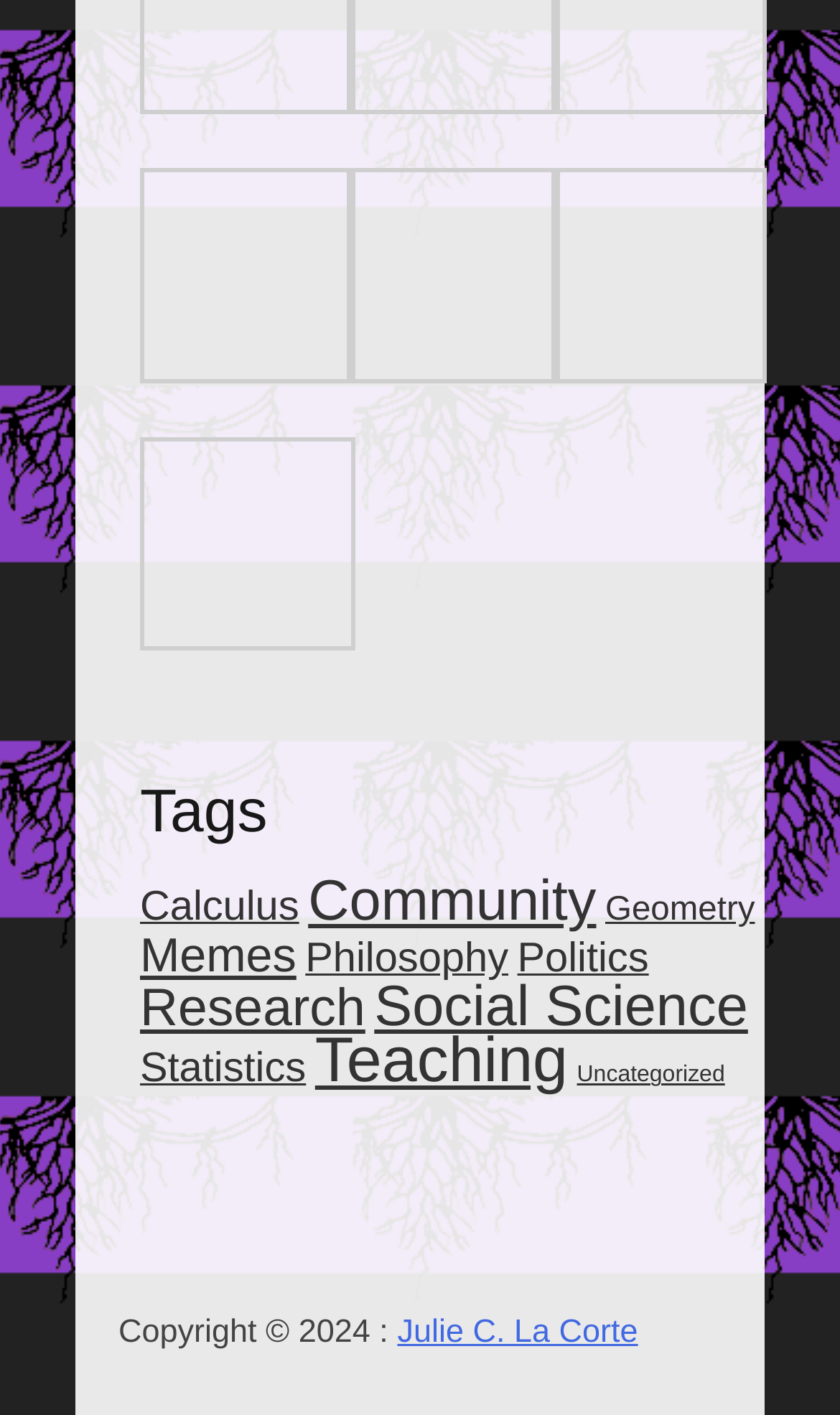Find the bounding box coordinates for the UI element whose description is: "Julie C. La Corte". The coordinates should be four float numbers between 0 and 1, in the format [left, top, right, bottom].

[0.473, 0.929, 0.759, 0.955]